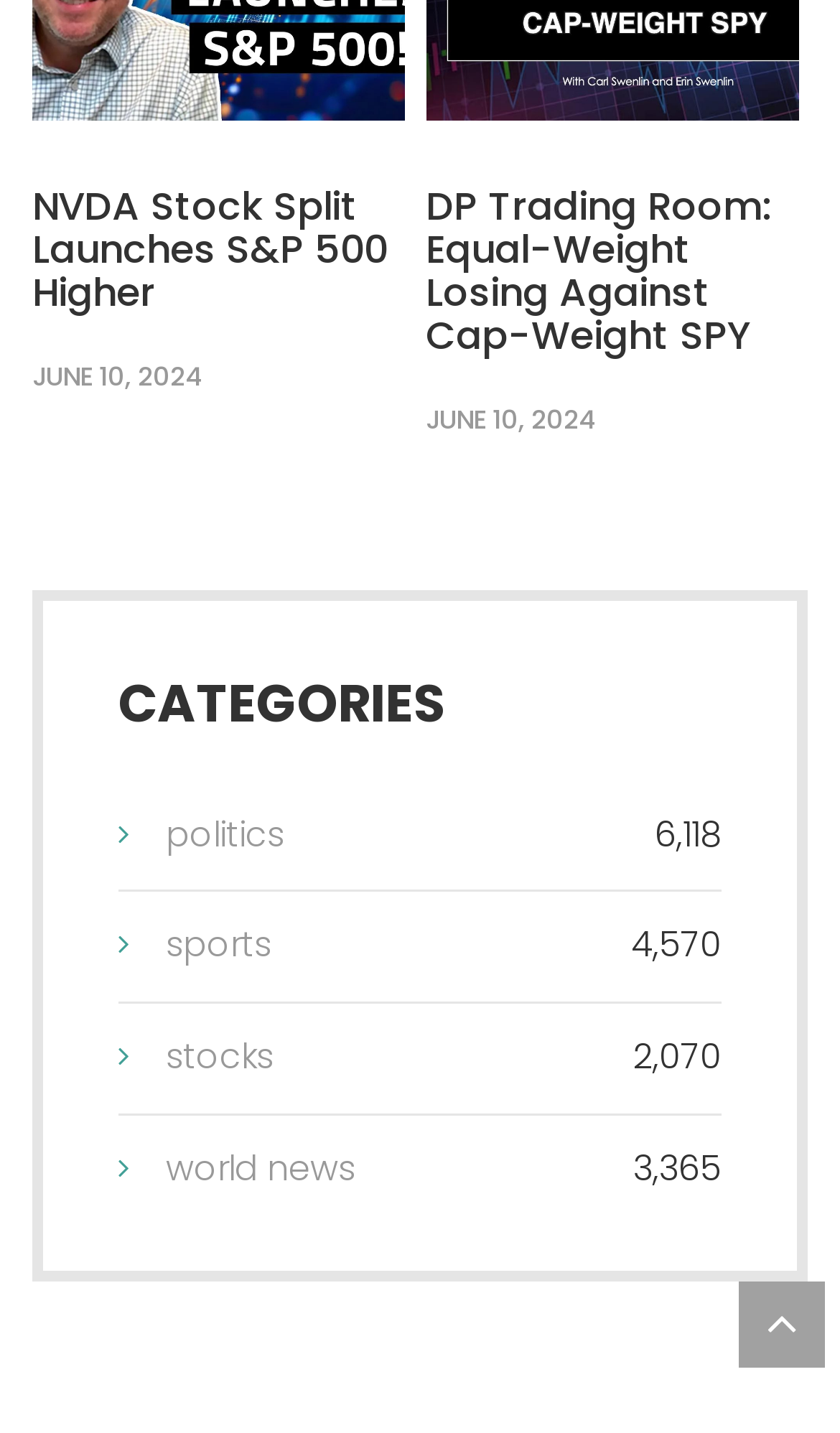Could you please study the image and provide a detailed answer to the question:
What is the category with the most articles?

I compared the numbers of articles next to each category and found that 'politics' has the most articles with 6,118. This suggests that the category with the most articles is 'politics'.